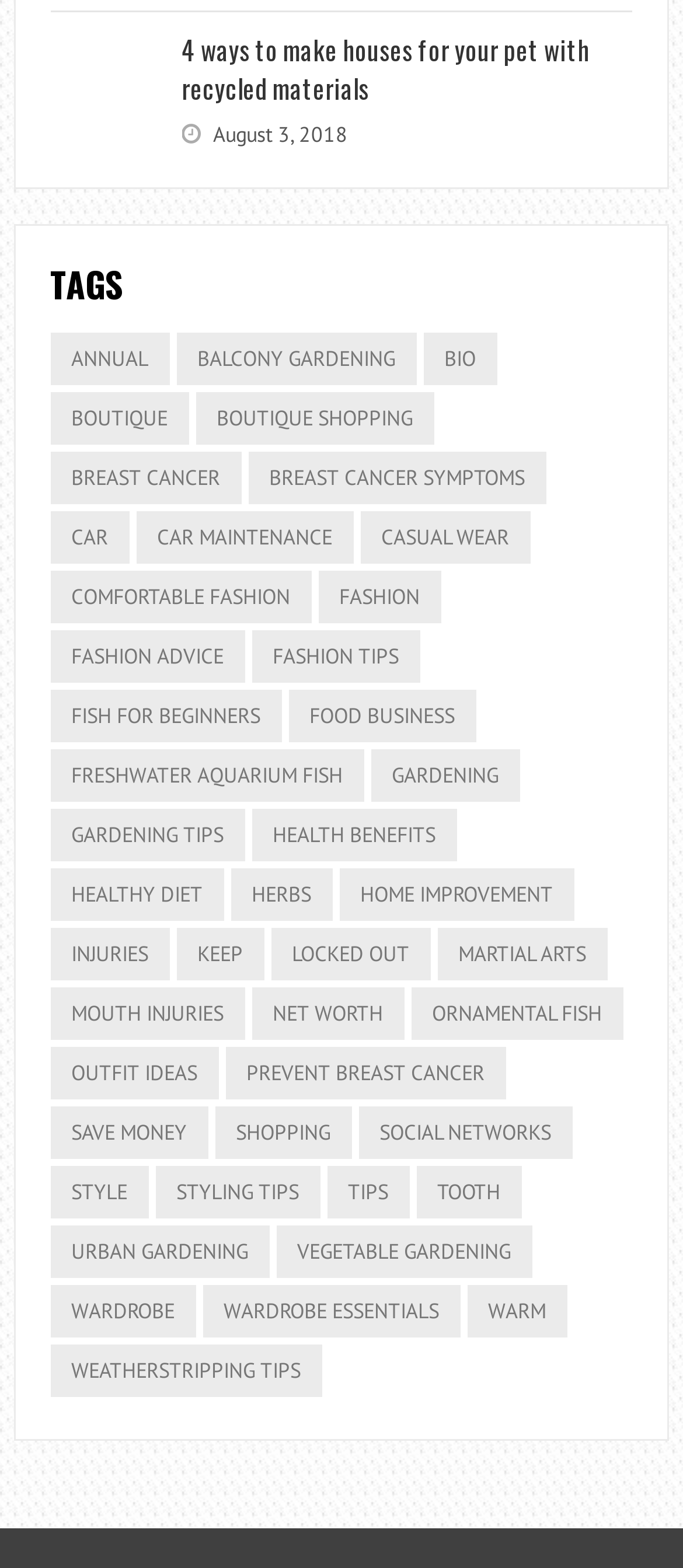Carefully examine the image and provide an in-depth answer to the question: What is the category of the link 'Breast Cancer Symptoms'?

The link 'Breast Cancer Symptoms' is related to health issues, specifically breast cancer, so it falls under the category of health.